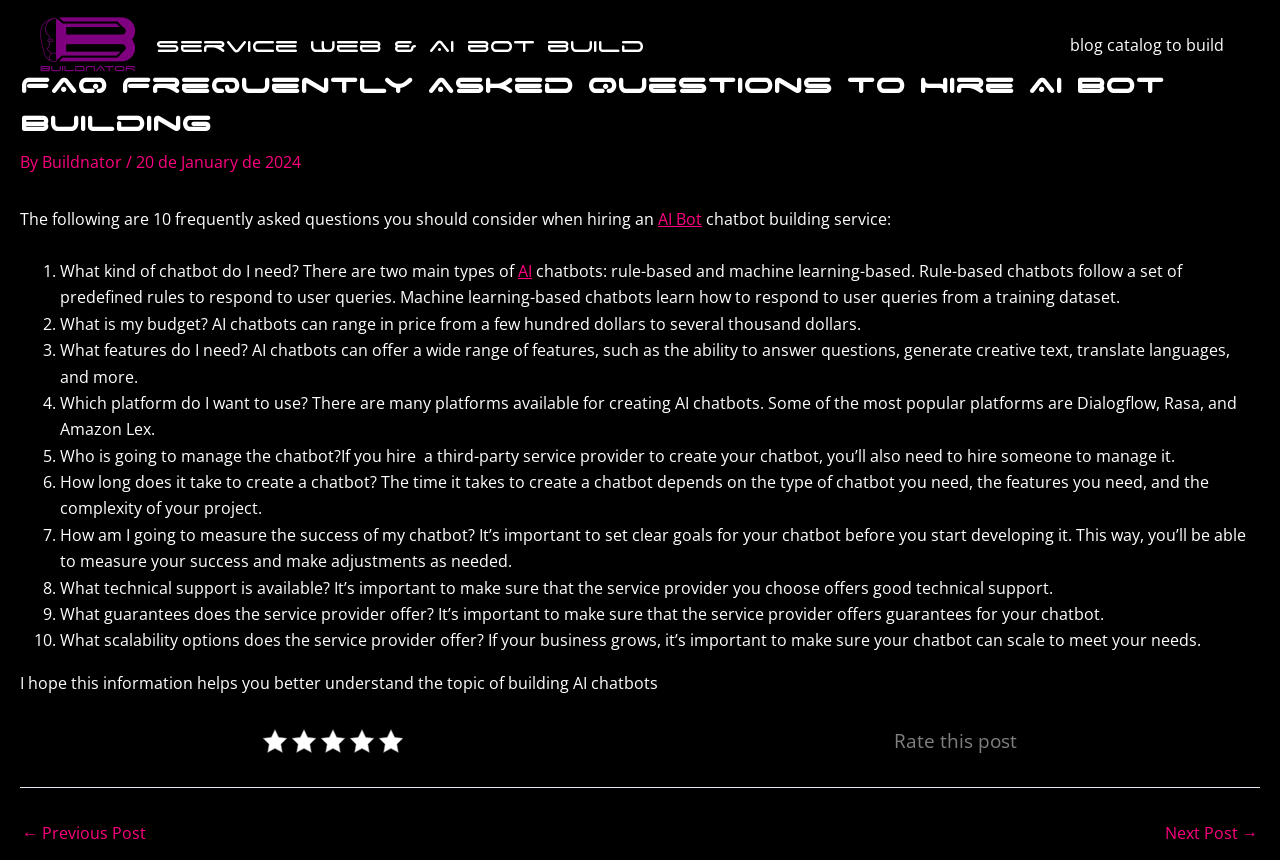Please provide the bounding box coordinate of the region that matches the element description: name="button". Coordinates should be in the format (top-left x, top-left y, bottom-right x, bottom-right y) and all values should be between 0 and 1.

None